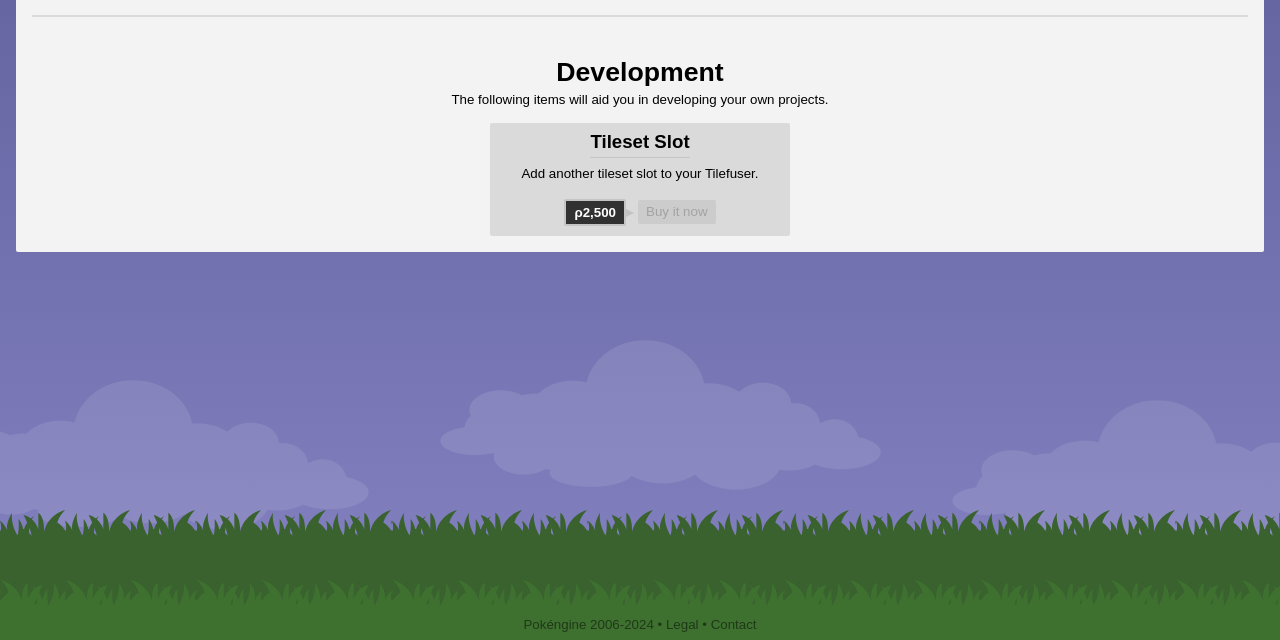Find the bounding box of the web element that fits this description: "Contact".

[0.555, 0.964, 0.591, 0.988]